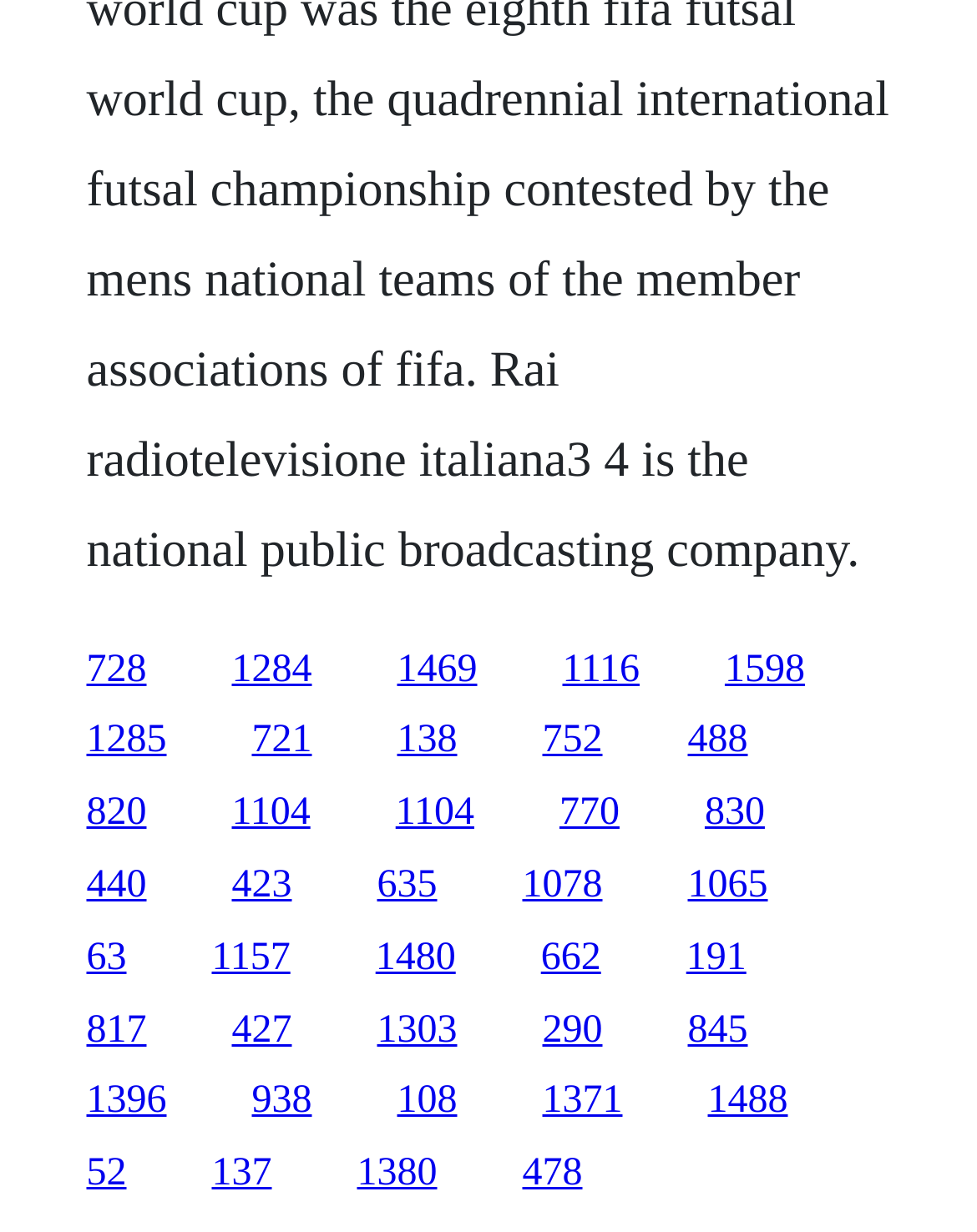Examine the image and give a thorough answer to the following question:
What is the horizontal position of the link '1598' relative to the link '1285'?

By comparing the x1 and x2 coordinates of the bounding boxes of the two links, I determined that the link '1598' has a larger x1 and x2 value than the link '1285', indicating that it is positioned to the right of the link '1285'.